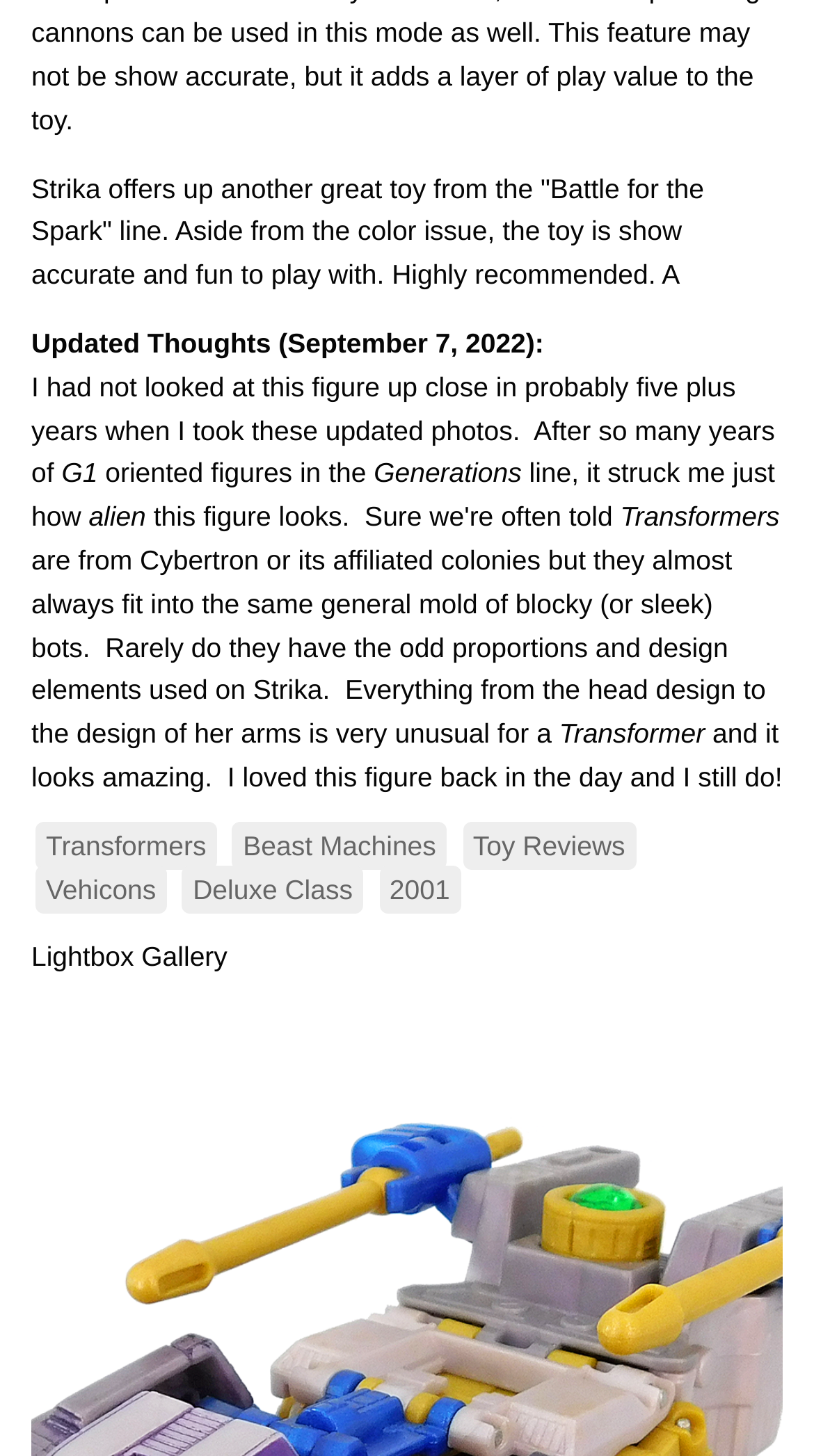What type of gallery is present on the webpage?
Using the visual information from the image, give a one-word or short-phrase answer.

Lightbox Gallery